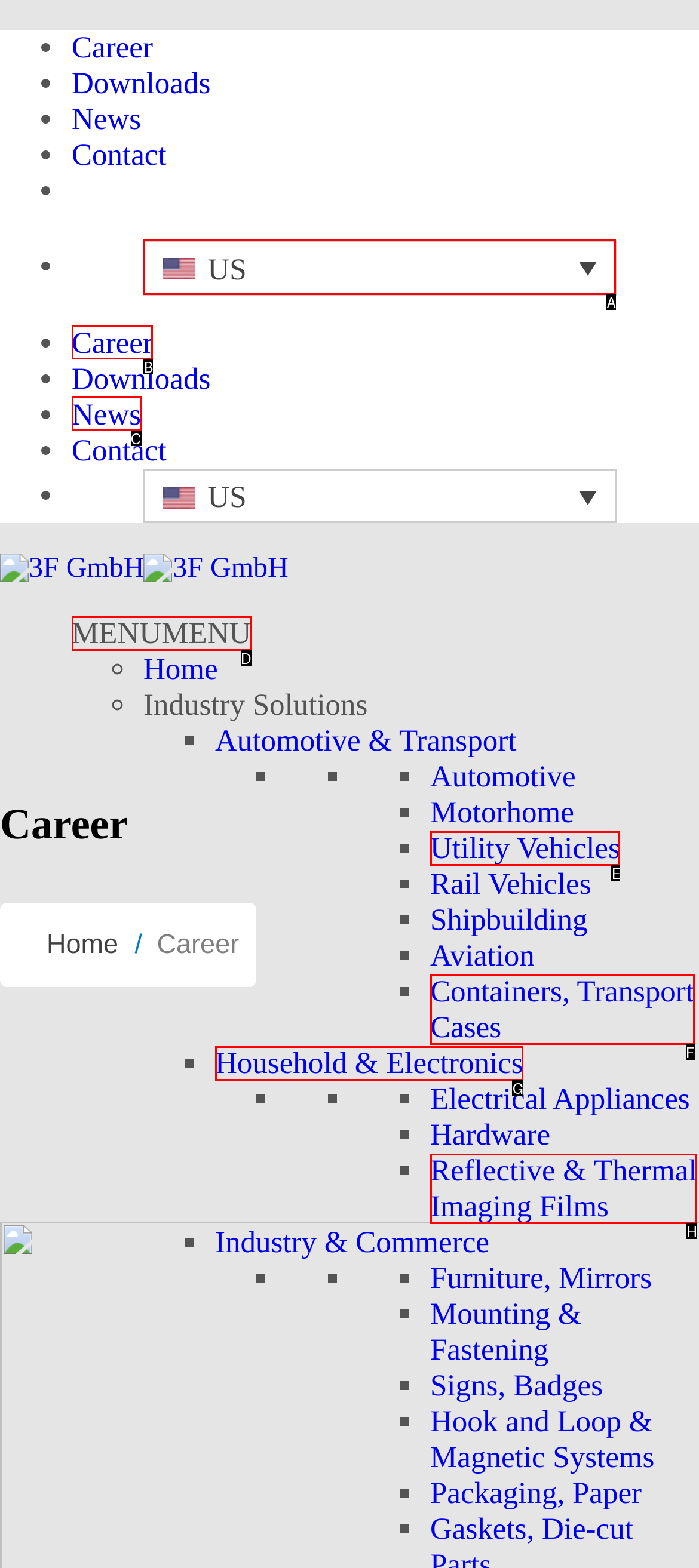Select the appropriate HTML element to click for the following task: visit the third link
Answer with the letter of the selected option from the given choices directly.

None